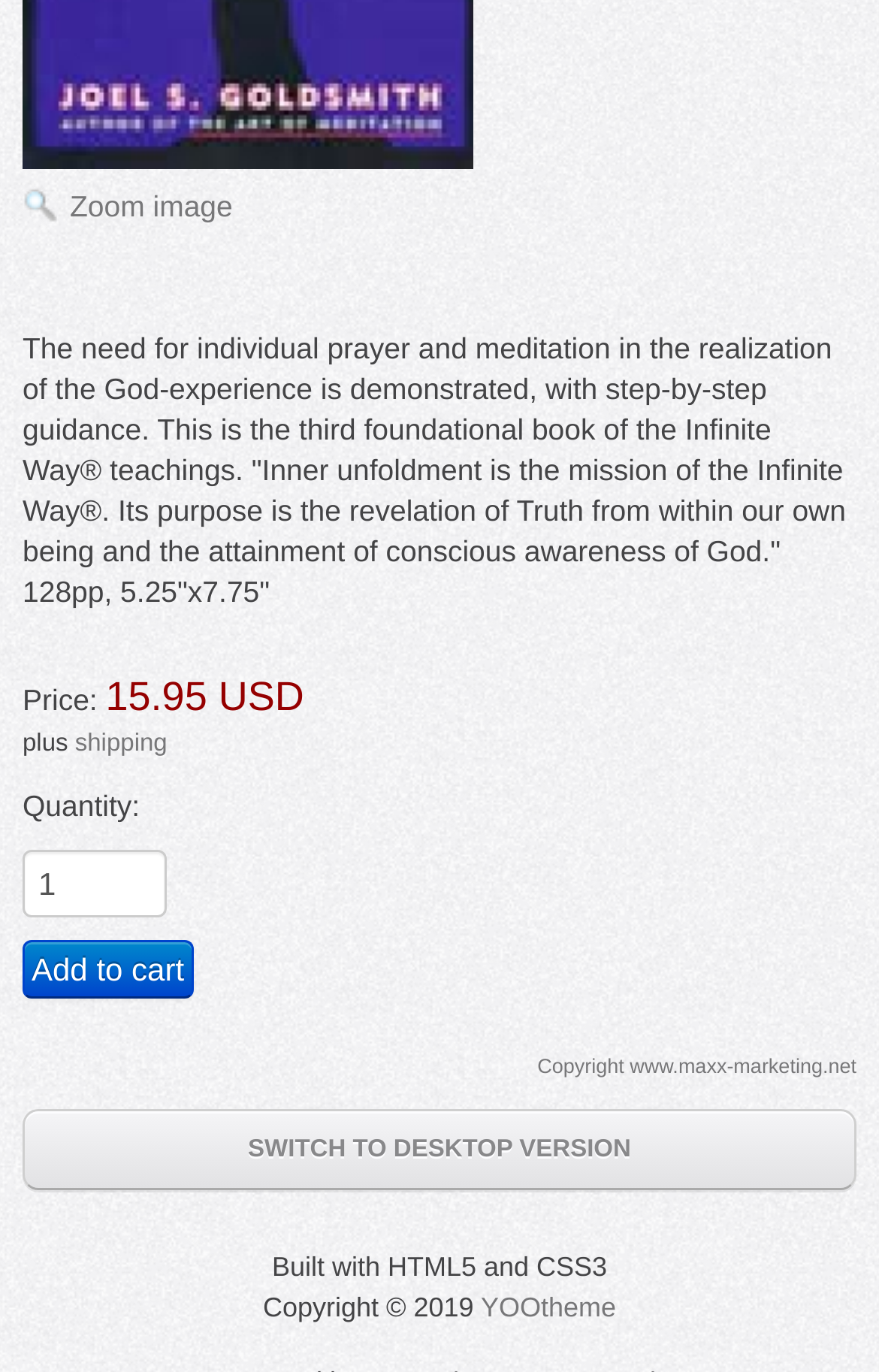Find and provide the bounding box coordinates for the UI element described with: "Zoom image".

[0.026, 0.104, 0.974, 0.174]